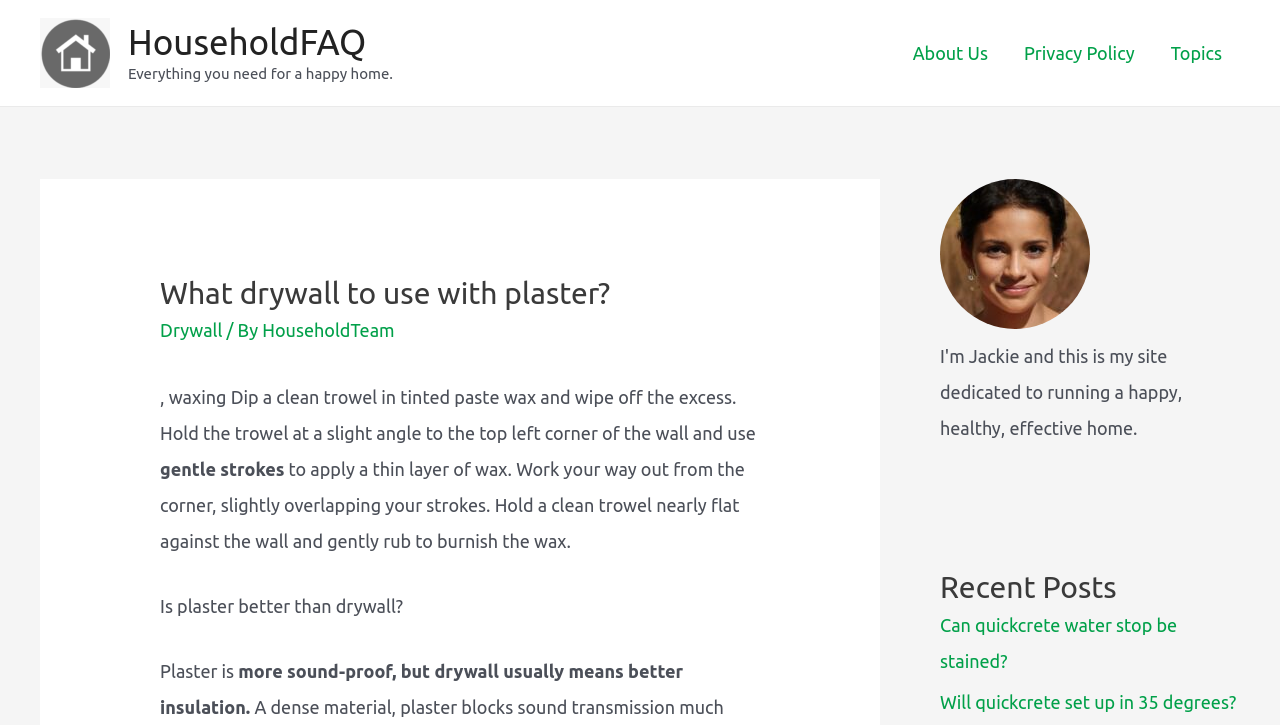Given the following UI element description: "About Us", find the bounding box coordinates in the webpage screenshot.

[0.699, 0.025, 0.786, 0.121]